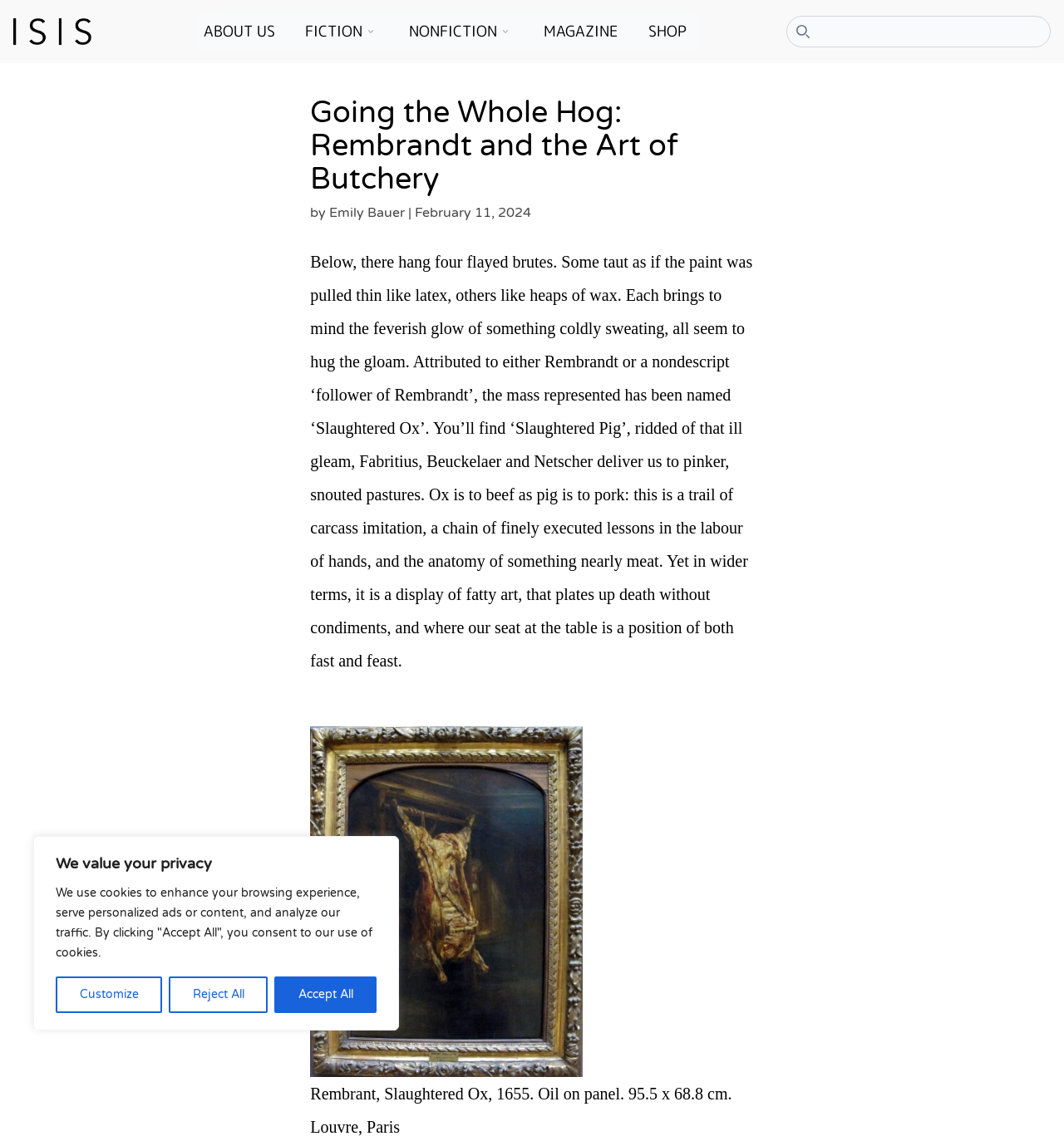Find the bounding box coordinates for the element that must be clicked to complete the instruction: "Go to ABOUT US page". The coordinates should be four float numbers between 0 and 1, indicated as [left, top, right, bottom].

[0.182, 0.012, 0.271, 0.044]